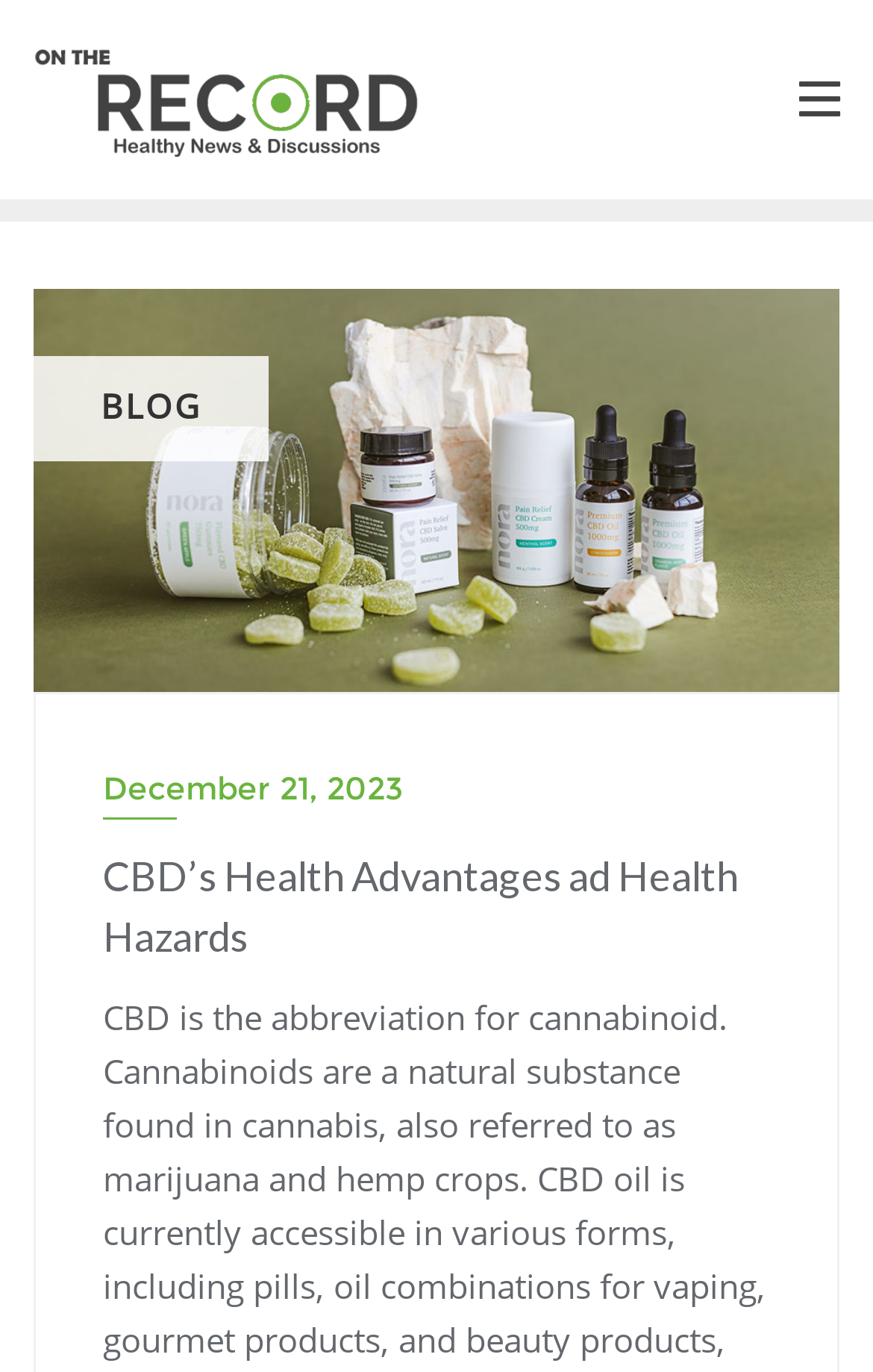Describe all the significant parts and information present on the webpage.

The webpage is about CBD's health advantages and health hazards. At the top left corner, there is a logo image with a corresponding link. Below the logo, there is a large image that spans almost the entire width of the page, displaying the title "CBD's Health Advantages ad Health Hazards". 

On the top right corner, there is a menu icon represented by a Unicode character. Below the menu icon, there is a "BLOG" label. 

Further down, there is a date "December 21, 2023" displayed as a link. Below the date, there is a heading that repeats the title "CBD's Health Advantages ad Health Hazards".